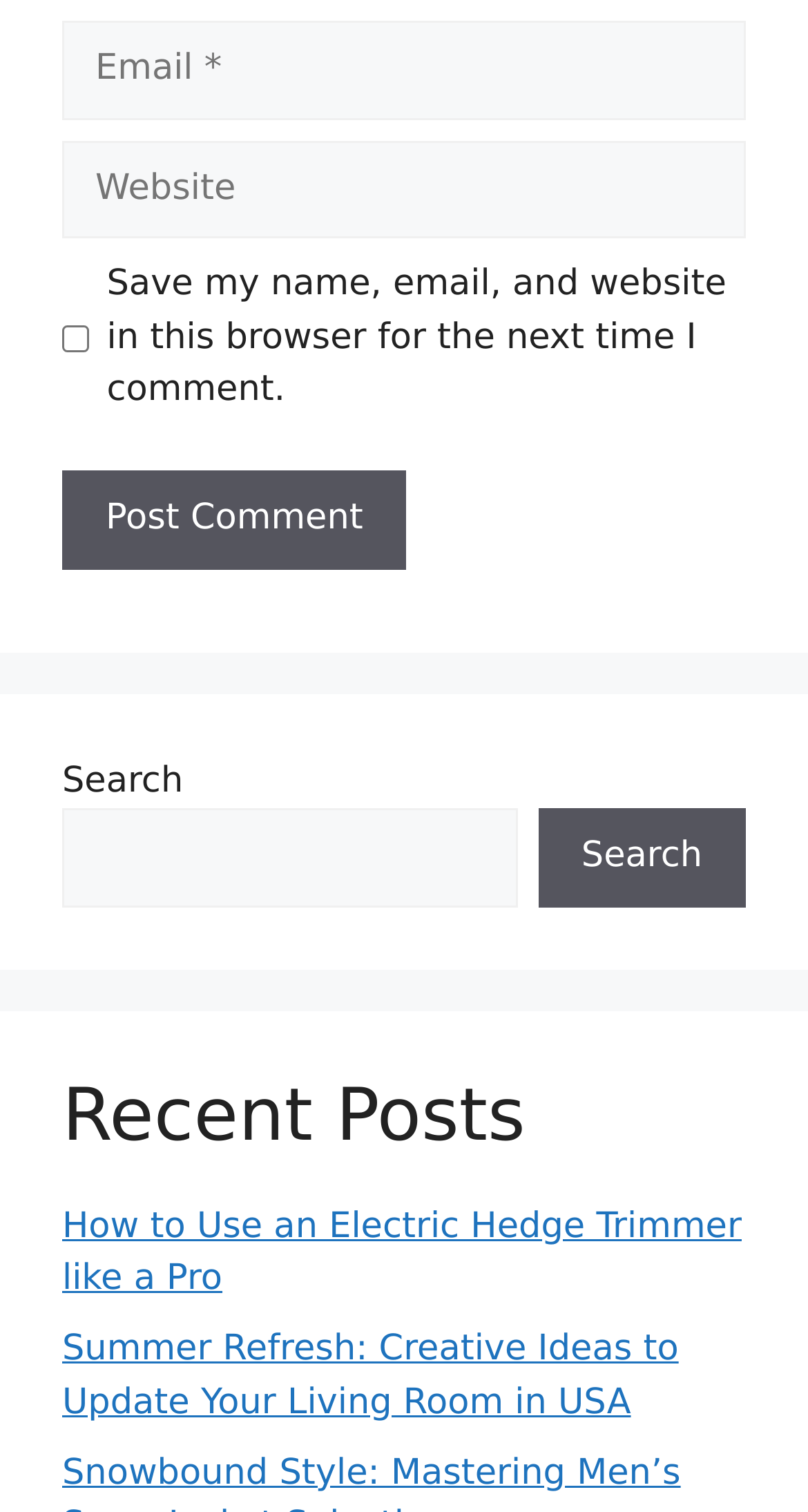What is the label of the first textbox?
Please respond to the question with as much detail as possible.

The first textbox has a label 'Email' above it, and the StaticText element with the same label is located above the textbox. This suggests that the label of the first textbox is indeed 'Email'.